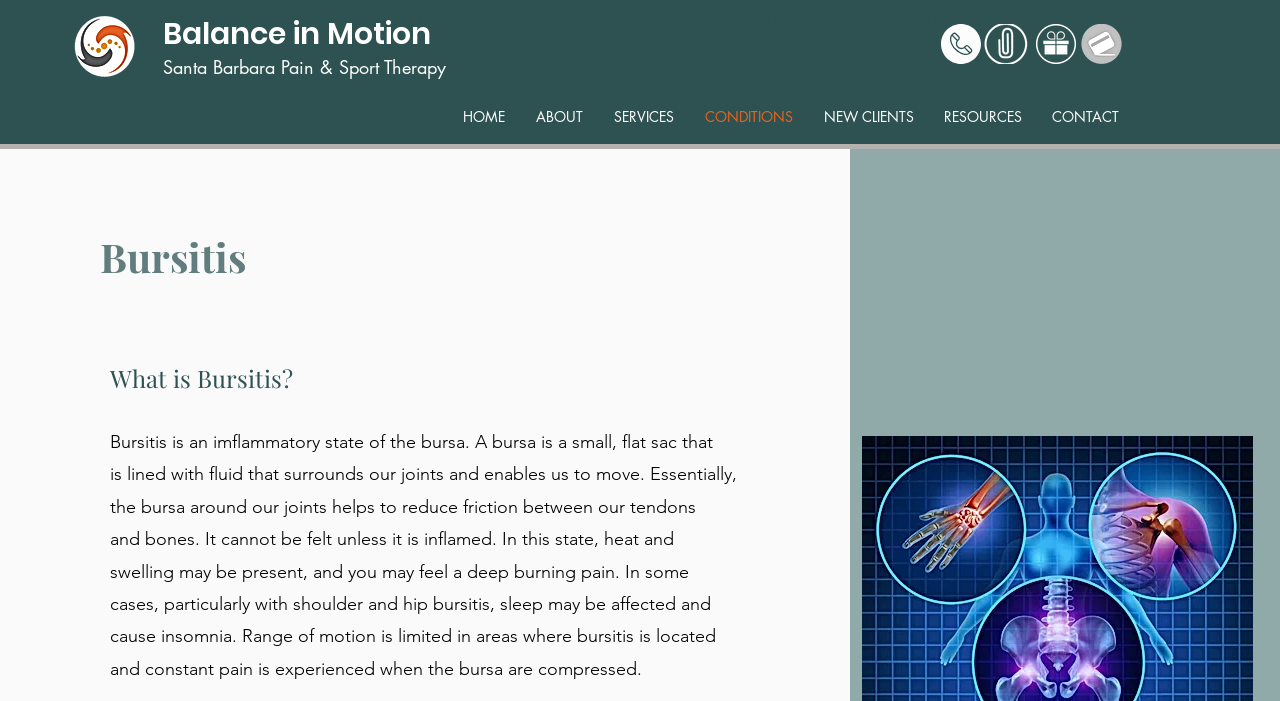Illustrate the webpage with a detailed description.

The webpage is about Bursitis and its treatment, with a focus on Santa Barbara and Balance in Motion. At the top left, there is a link with no text, followed by a static text describing the services offered by Santa Barbara massage, including back pain, neck pain, and fibromyalgia. 

To the right of the static text, there is a paper clip icon, and next to it, there are three links with icons: Gift Certificates, Pay Online, and another link with no text. 

Below these elements, there are two headings: "Balance in Motion" and "Santa Barbara Pain & Sport Therapy". 

On the right side of the page, there is a navigation menu with links to HOME, ABOUT, SERVICES, CONDITIONS, NEW CLIENTS, RESOURCES, and CONTACT. 

The main content of the page is about Bursitis, with a heading "Bursitis" and a subheading "What is Bursitis?". Below the subheading, there is a detailed text describing what Bursitis is, its symptoms, and its effects on the body.